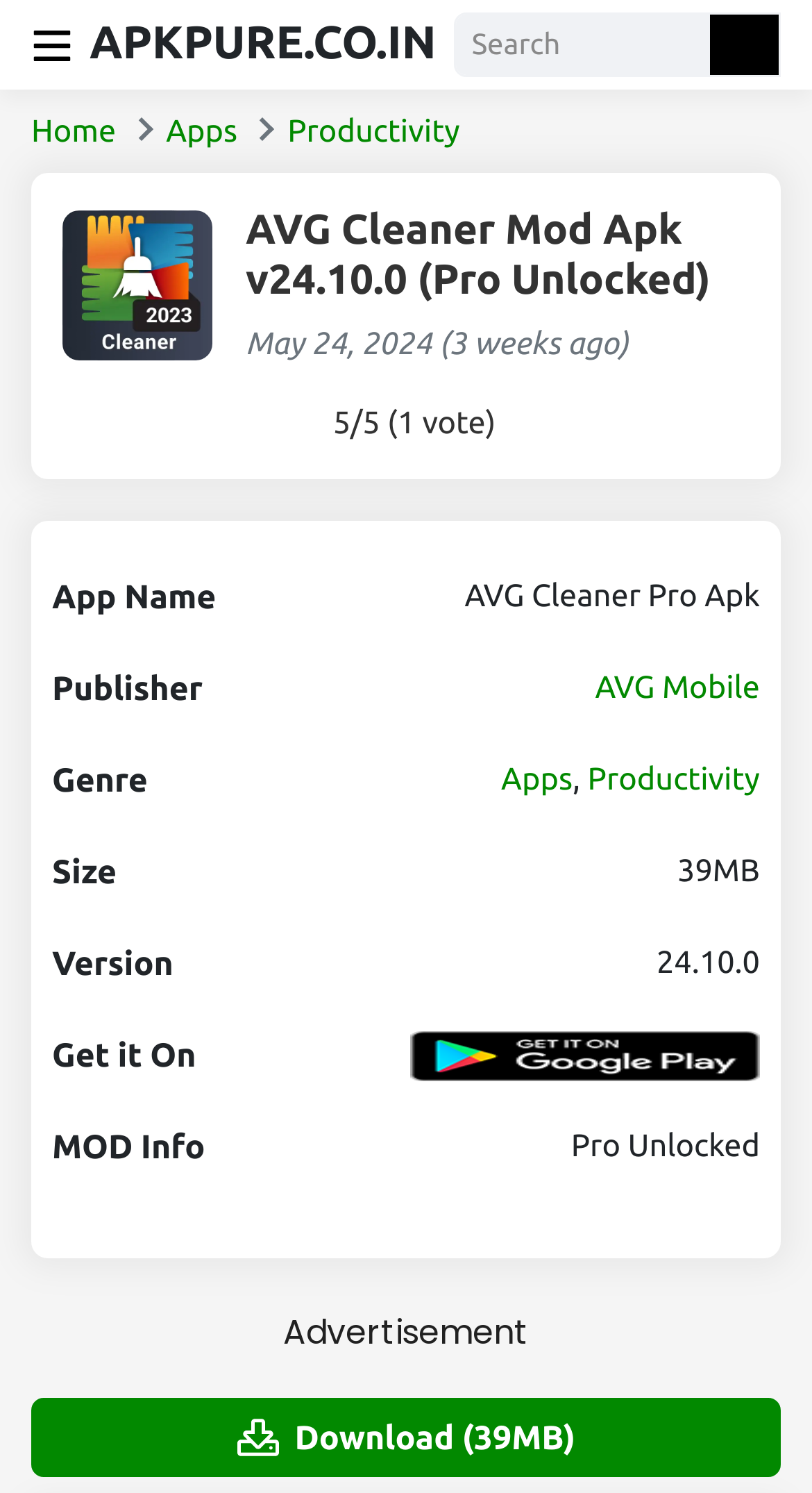Locate the bounding box coordinates of the segment that needs to be clicked to meet this instruction: "Go to the Home page".

[0.038, 0.075, 0.143, 0.099]